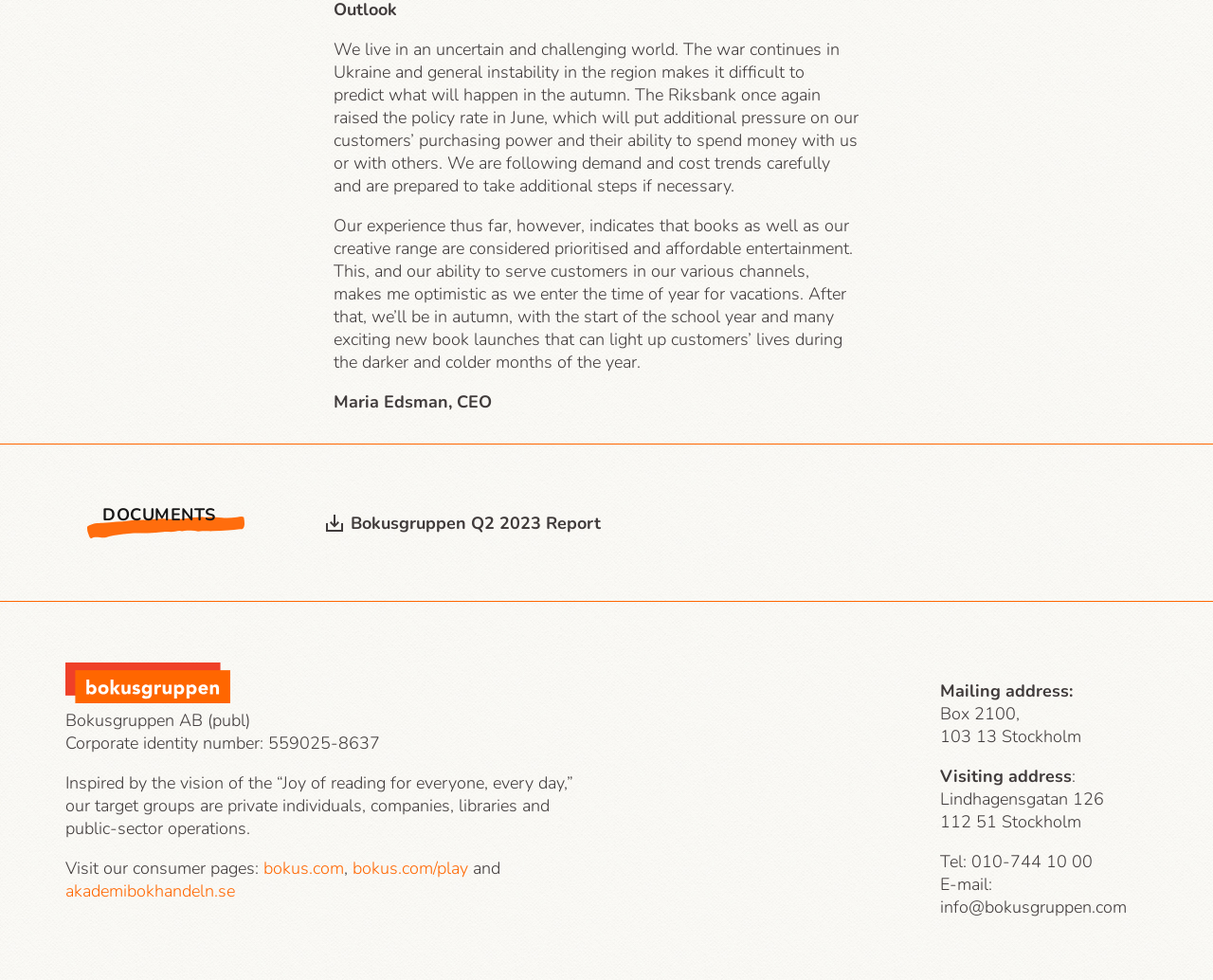Use a single word or phrase to answer the following:
What is the company's corporate identity number?

559025-8637